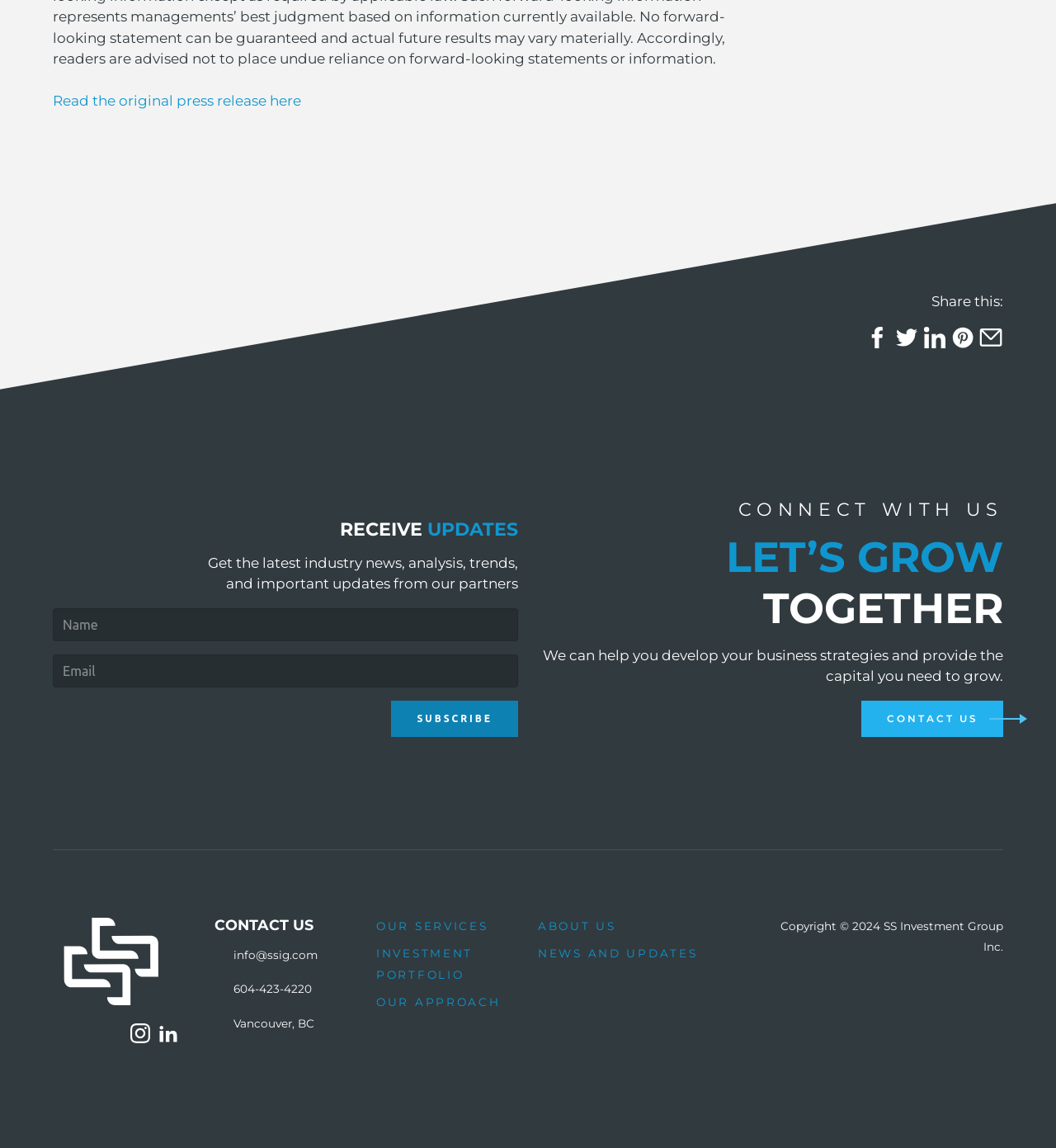Provide the bounding box coordinates of the area you need to click to execute the following instruction: "View our events".

None